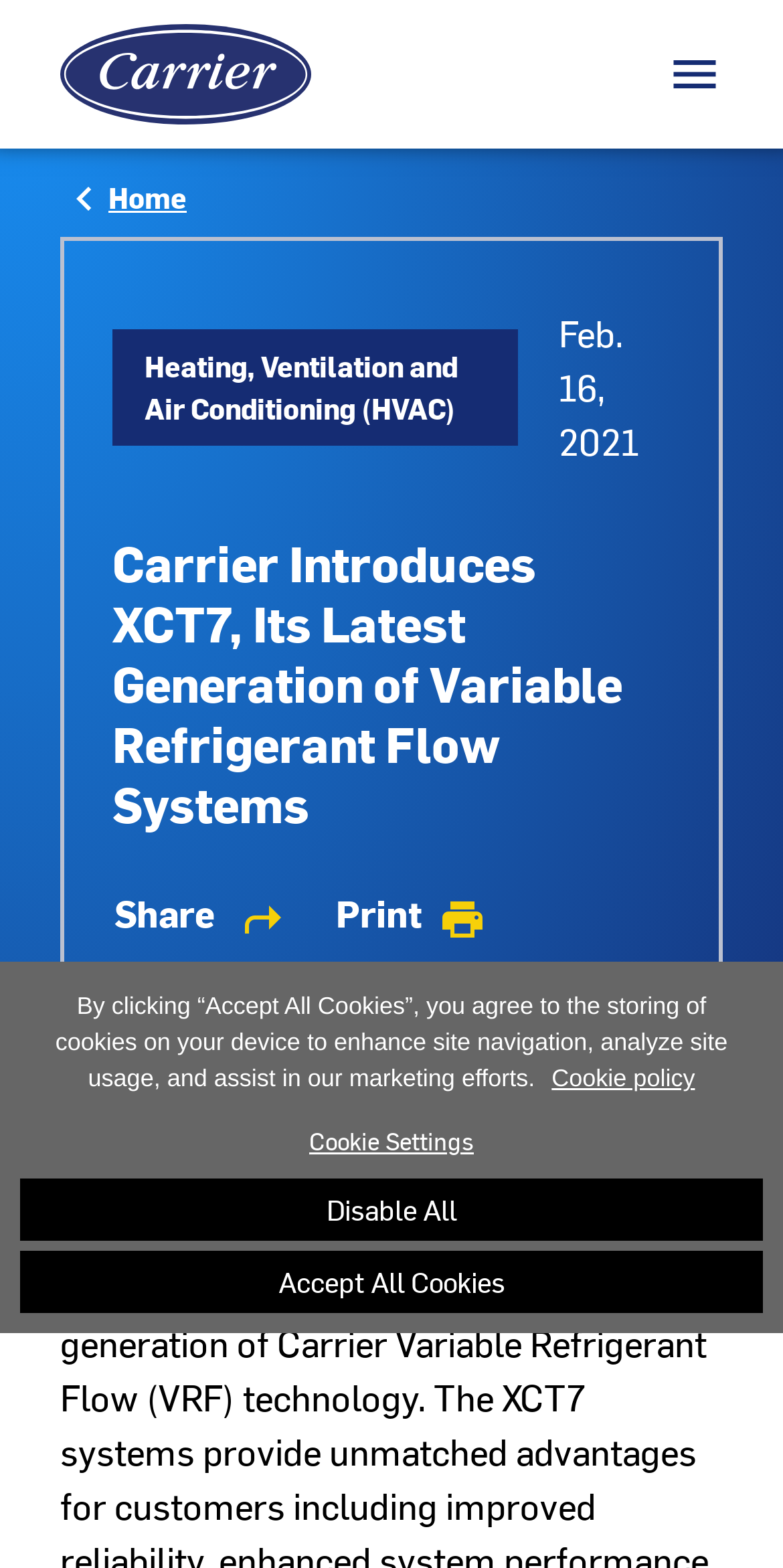What is the date of the XCT7 introduction?
With the help of the image, please provide a detailed response to the question.

The date of the XCT7 introduction can be found in the webpage content, specifically in the time element, which displays 'Feb. 16, 2021'.